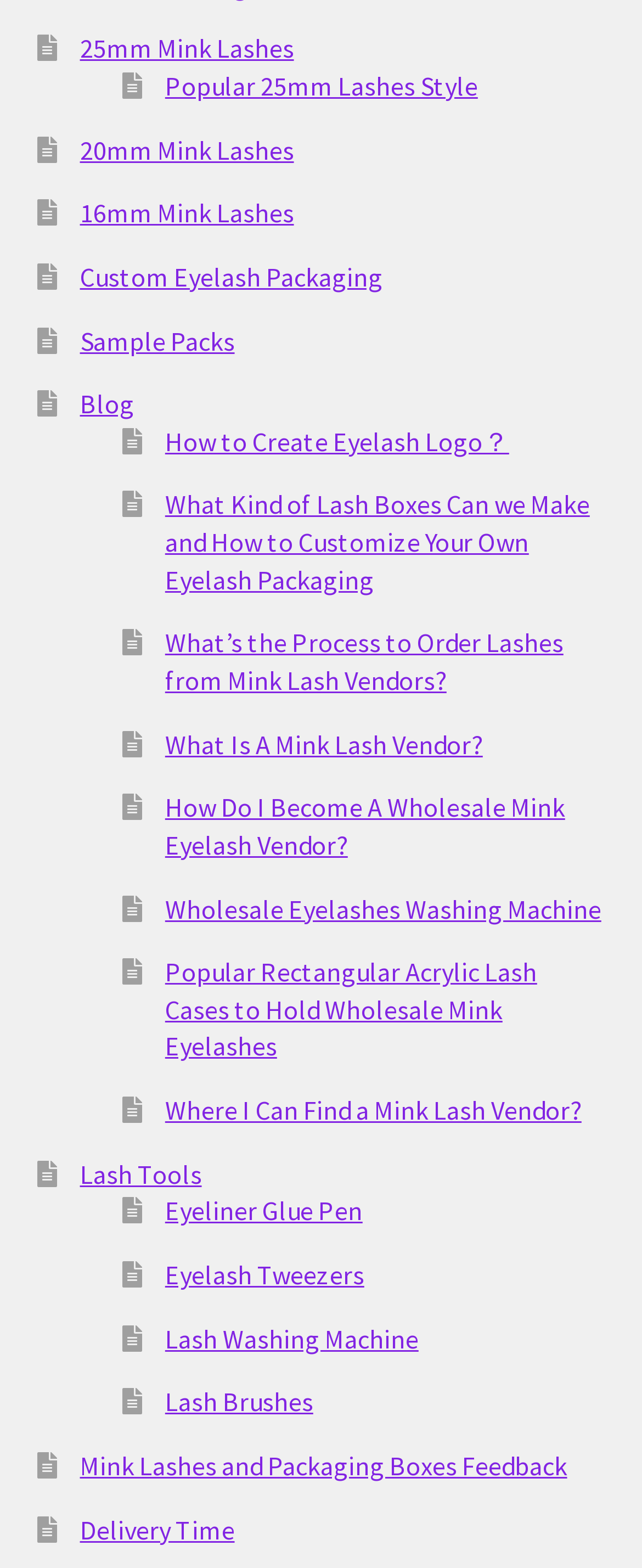Locate the bounding box coordinates of the element that should be clicked to fulfill the instruction: "View 25mm Mink Lashes".

[0.124, 0.02, 0.458, 0.041]